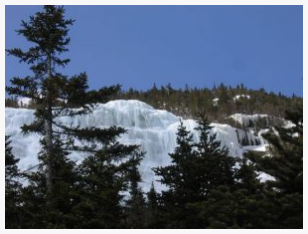Offer a detailed narrative of the scene shown in the image.

The image captures a stunning view of Madison Gulf, showcasing a dramatic frozen waterfall cascading down a snow-covered cliff face. Tall evergreen trees frame the foreground, creating a natural border that highlights the rugged beauty of the landscape. Above, a clear blue sky contrasts vividly with the white ice and snow, emphasizing the pristine conditions typical of a sunny day in late March. The scene represents the breathtaking wilderness of New Hampshire's Presidential Range, inviting viewers to imagine the adventurous hike described in the accompanying narrative. The photograph, credited to Alden Pellett for Vermont Daily News, encapsulates the serene yet challenging nature of winter hiking in this captivating region.